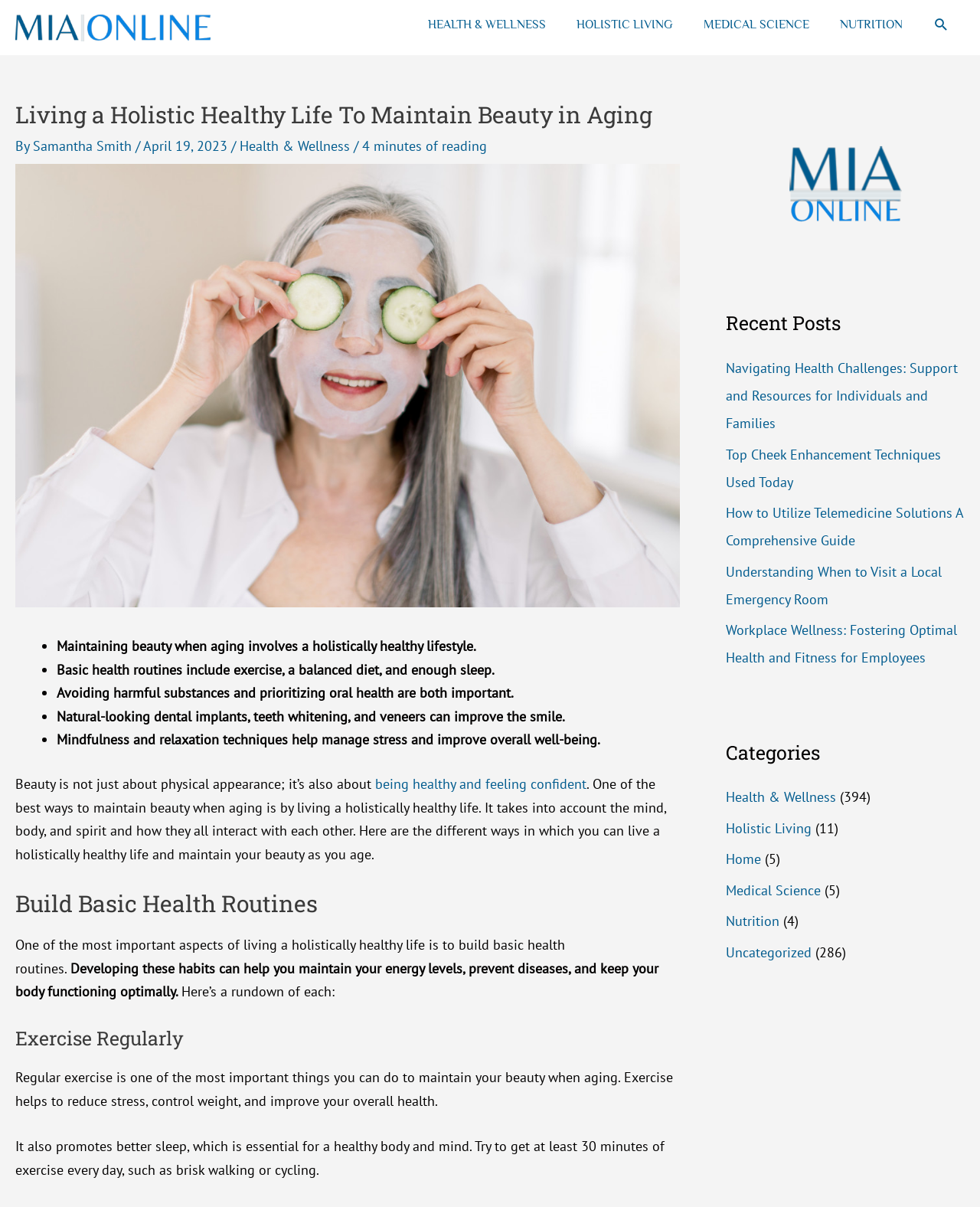Use a single word or phrase to answer the question: What is the topic of the article?

Living a holistic healthy life to maintain beauty in aging